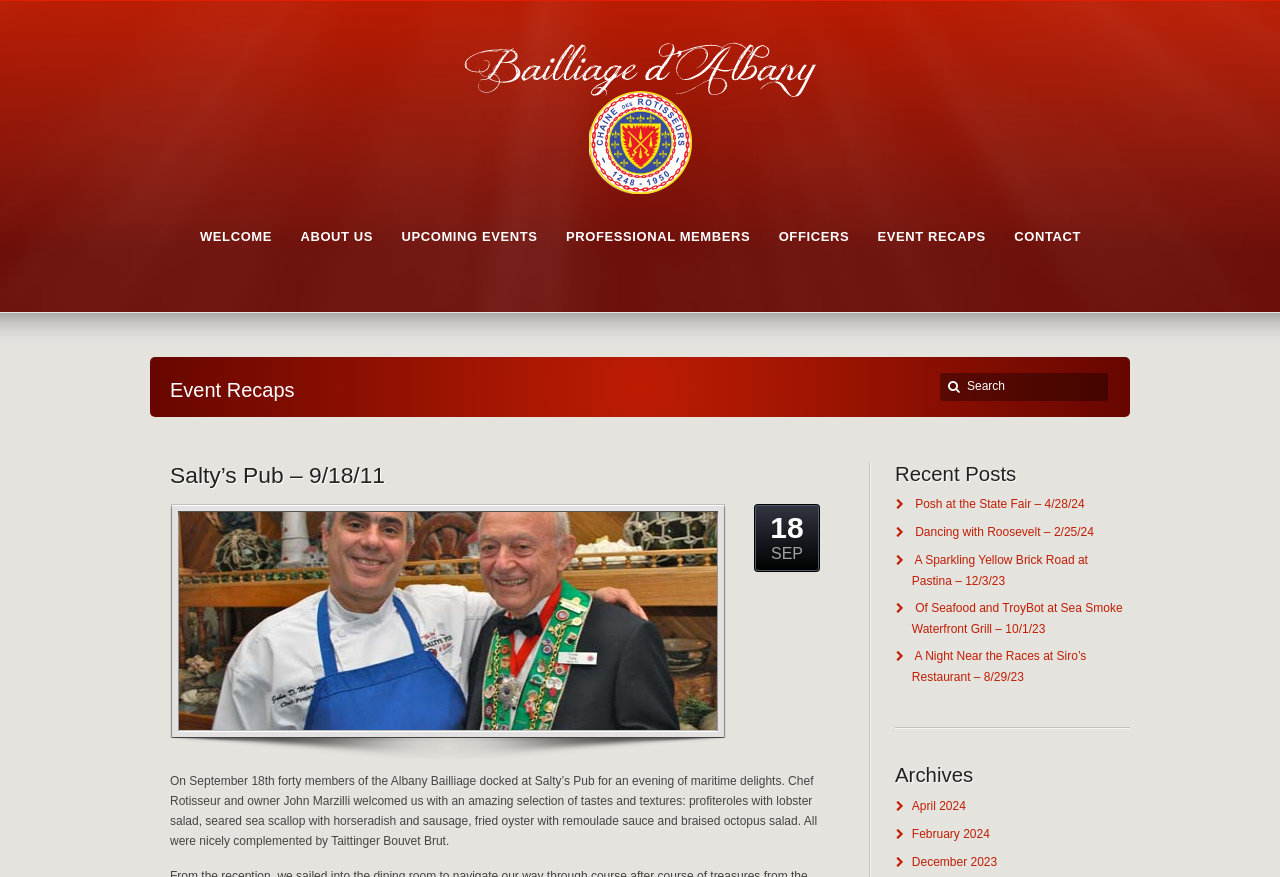Could you find the bounding box coordinates of the clickable area to complete this instruction: "Read about Salty's Pub event"?

[0.133, 0.527, 0.301, 0.556]